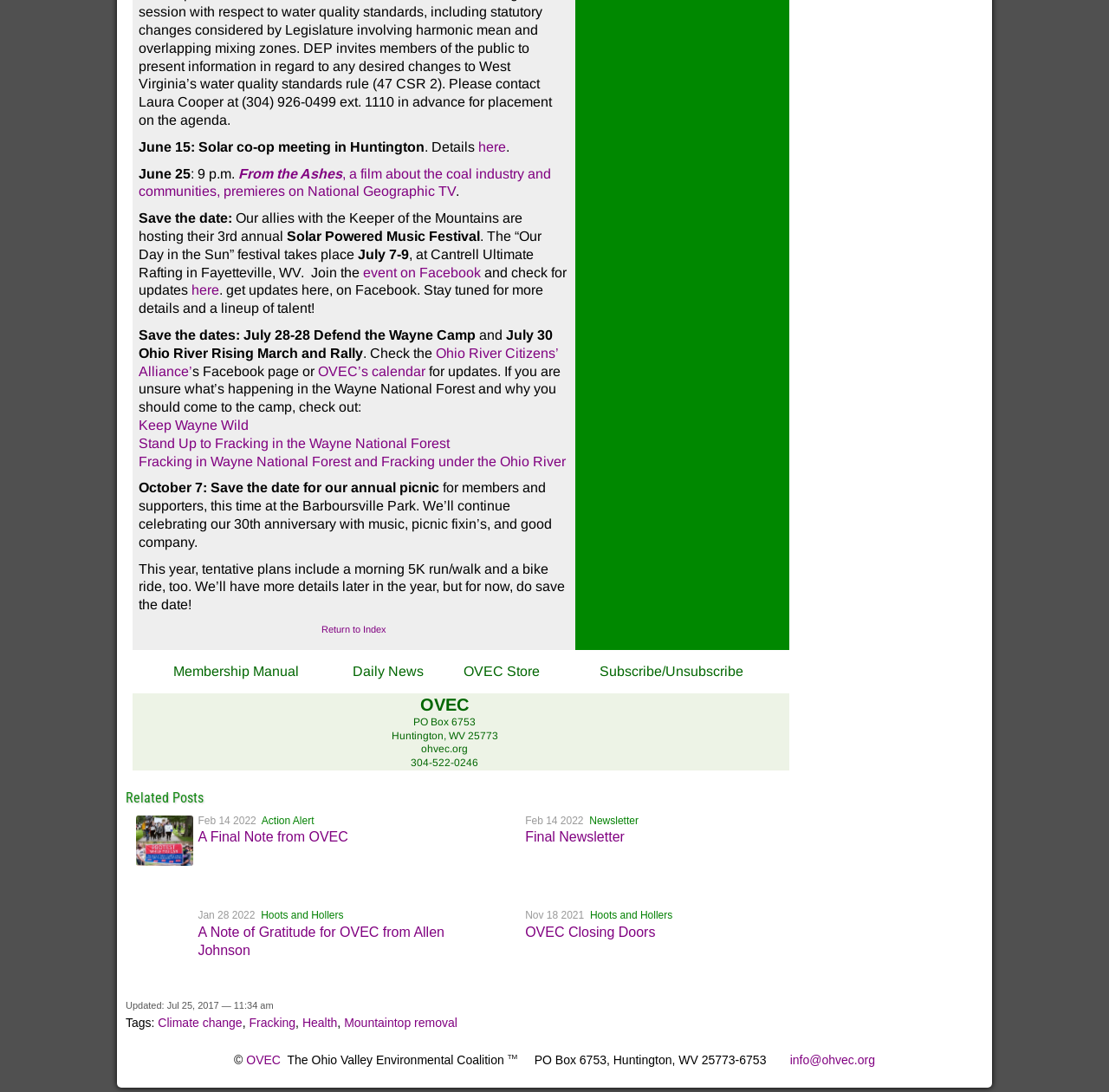What is the date of the Solar co-op meeting in Huntington?
Please provide a single word or phrase as the answer based on the screenshot.

June 15